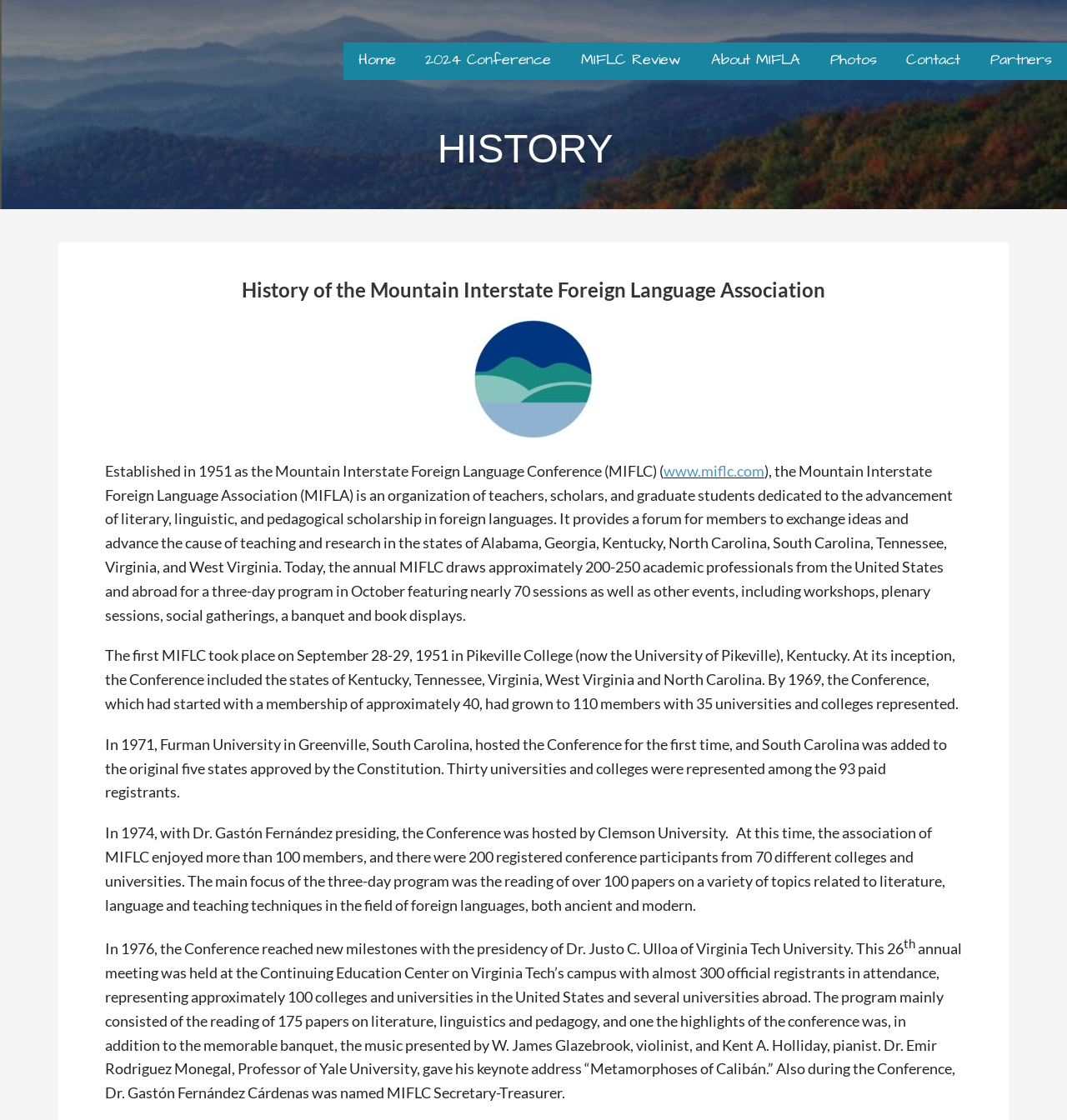Locate the bounding box coordinates of the area to click to fulfill this instruction: "Read more about 'MIFLC Review'". The bounding box should be presented as four float numbers between 0 and 1, in the order [left, top, right, bottom].

[0.545, 0.038, 0.638, 0.072]